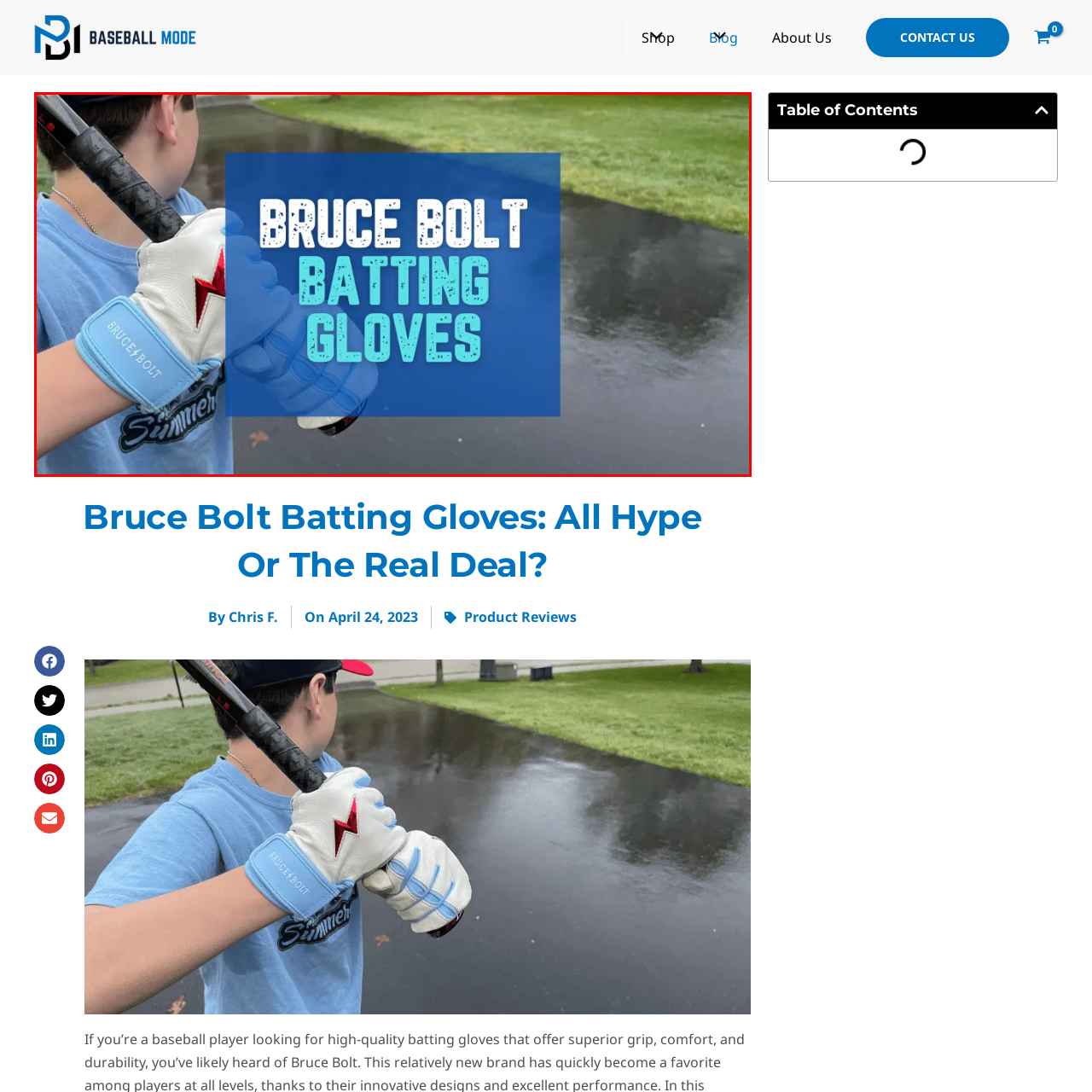Focus on the image enclosed by the red outline and give a short answer: Is the scene set indoors or outdoors?

outdoors